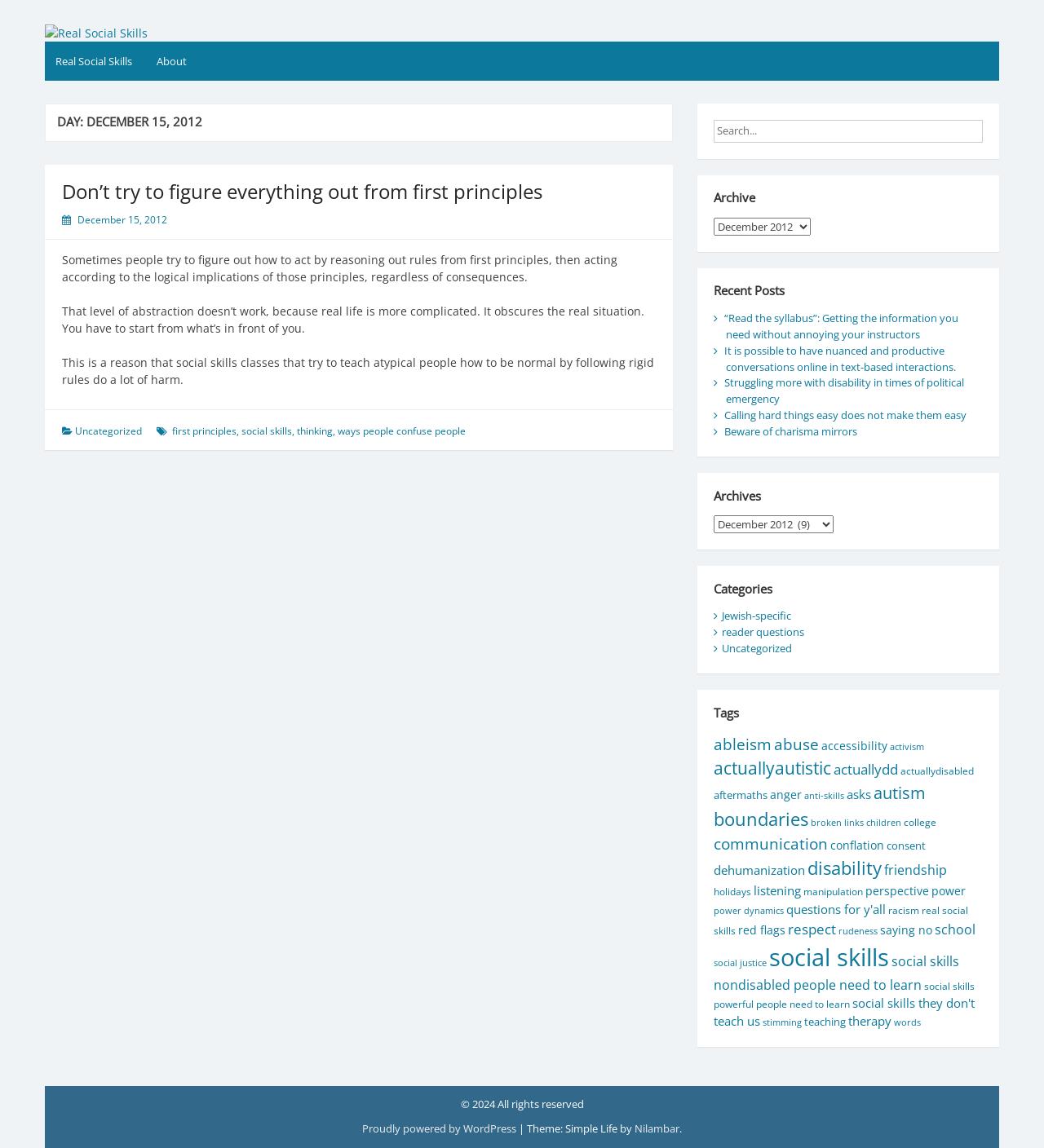Determine the bounding box coordinates of the element's region needed to click to follow the instruction: "Search for something". Provide these coordinates as four float numbers between 0 and 1, formatted as [left, top, right, bottom].

[0.684, 0.104, 0.941, 0.124]